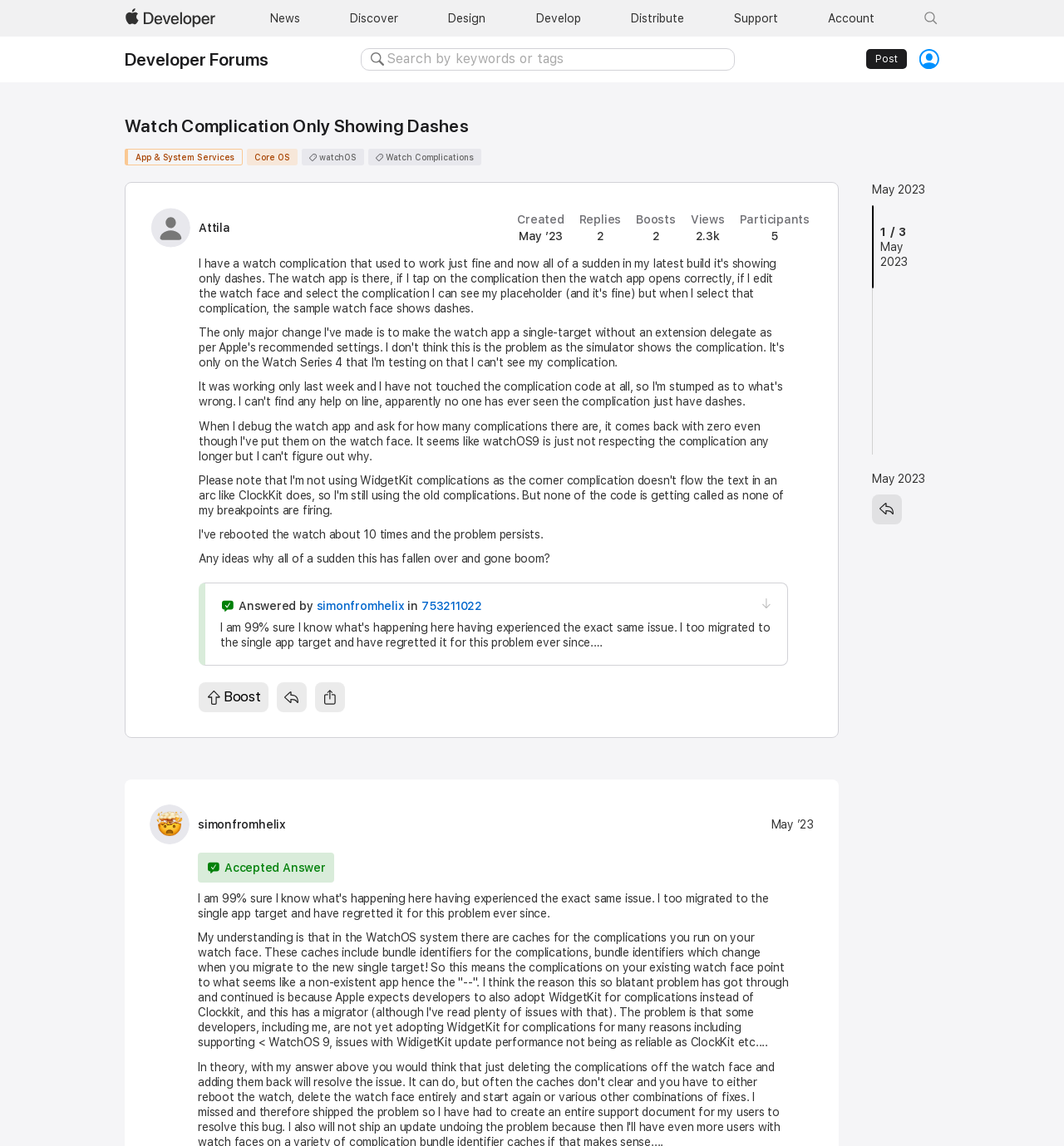Can you specify the bounding box coordinates for the region that should be clicked to fulfill this instruction: "Ask a question".

[0.814, 0.043, 0.852, 0.06]